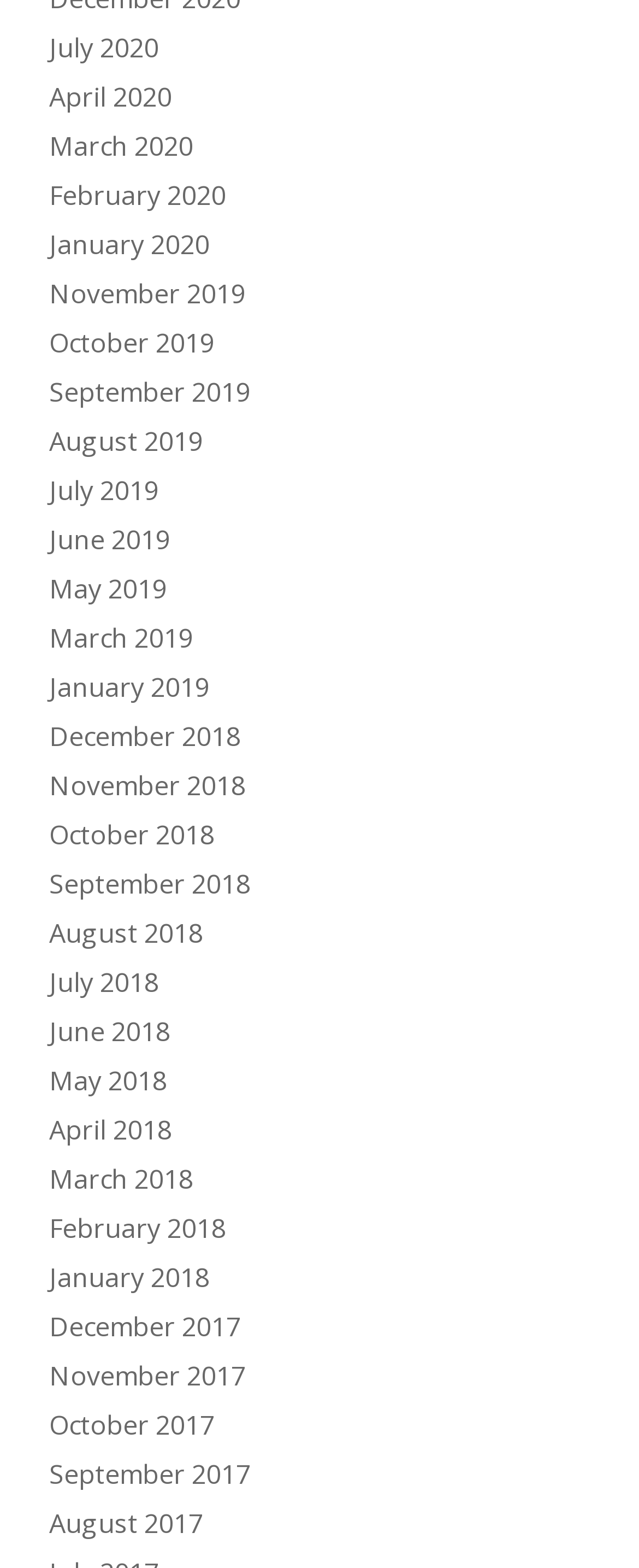Can you identify the bounding box coordinates of the clickable region needed to carry out this instruction: 'view April 2018'? The coordinates should be four float numbers within the range of 0 to 1, stated as [left, top, right, bottom].

[0.077, 0.709, 0.269, 0.732]